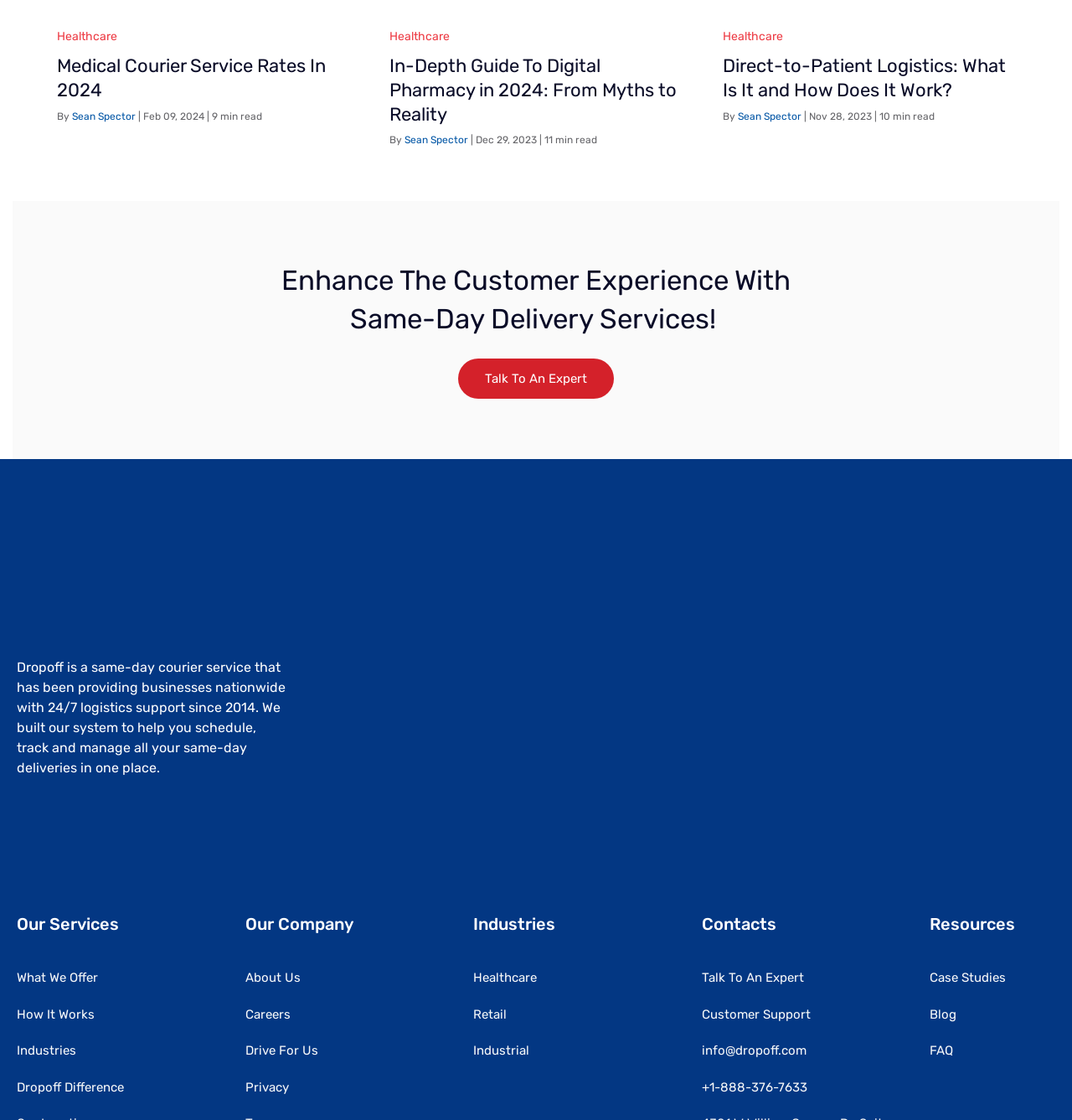Could you indicate the bounding box coordinates of the region to click in order to complete this instruction: "Explore 'Direct-to-Patient Logistics: What Is It and How Does It Work?'".

[0.674, 0.049, 0.938, 0.09]